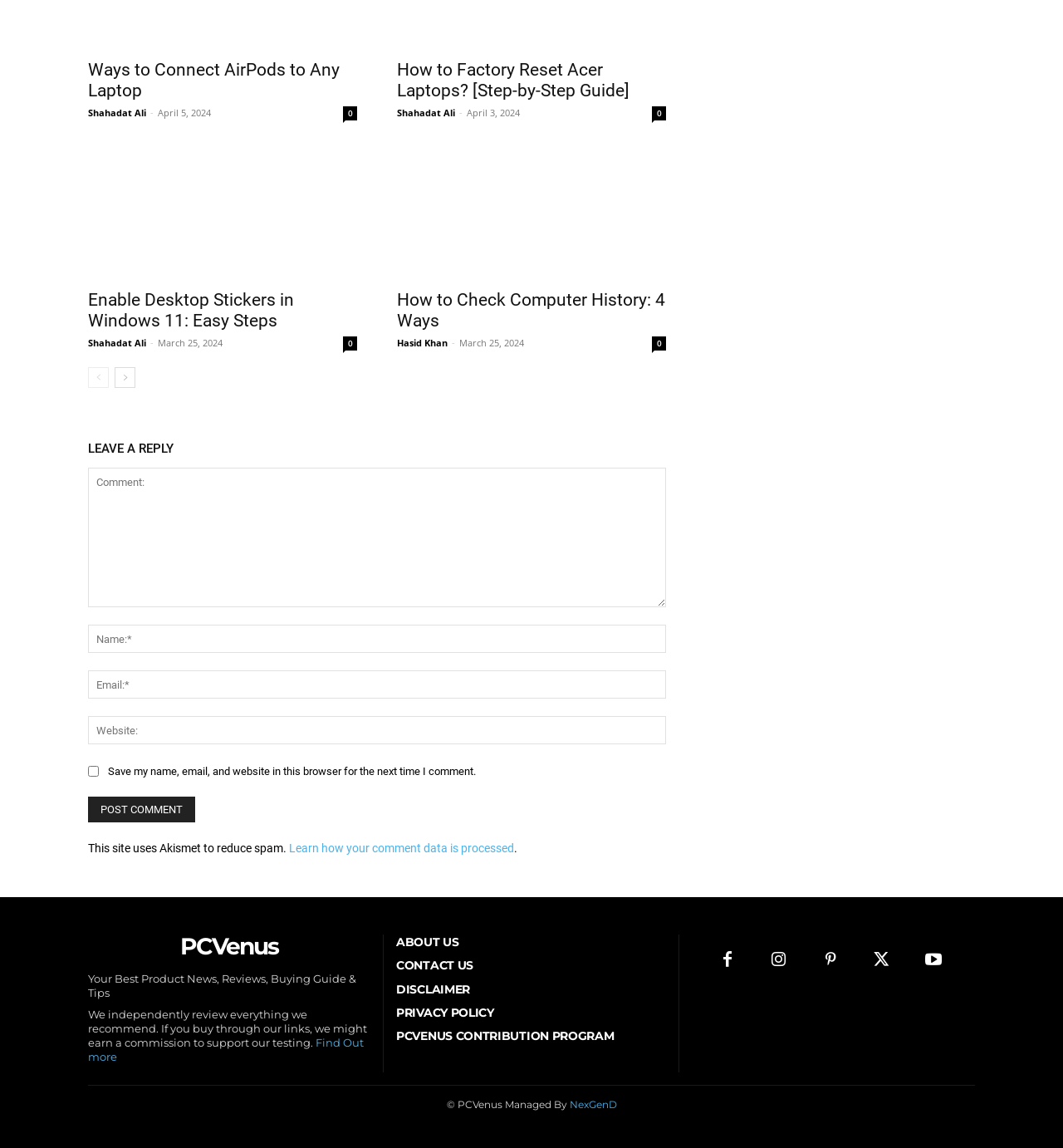Please identify the bounding box coordinates of the area I need to click to accomplish the following instruction: "Go to the next page".

[0.108, 0.32, 0.127, 0.338]